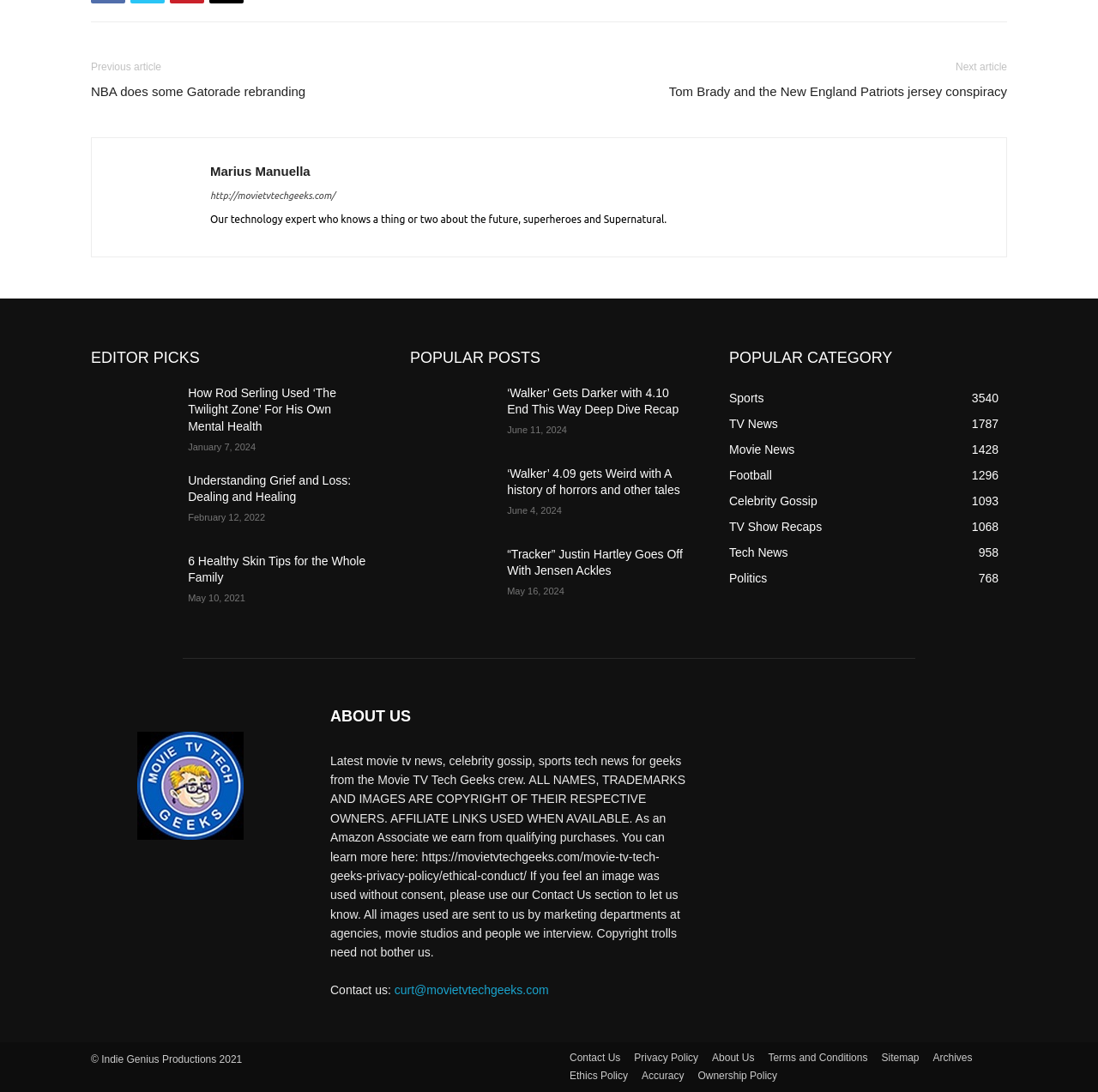What is the category with the most posts?
Refer to the image and give a detailed response to the question.

I determined this by looking at the 'POPULAR CATEGORY' section, where the categories are listed with their corresponding post counts. The category with the highest post count is 'Sports' with 3540 posts.